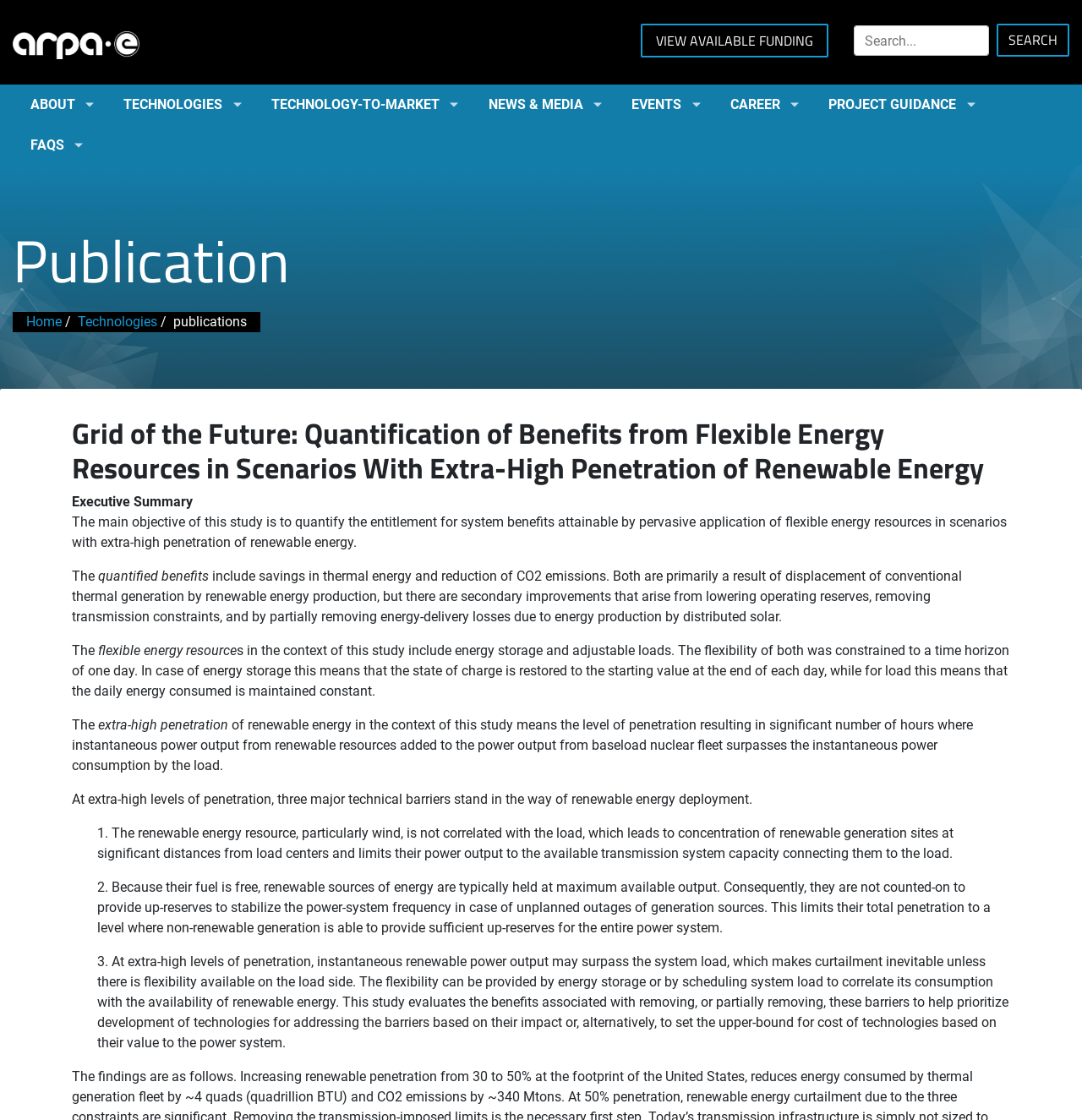Please respond to the question with a concise word or phrase:
What is meant by 'extra-high penetration' of renewable energy?

Level of penetration resulting in significant hours of surplus power